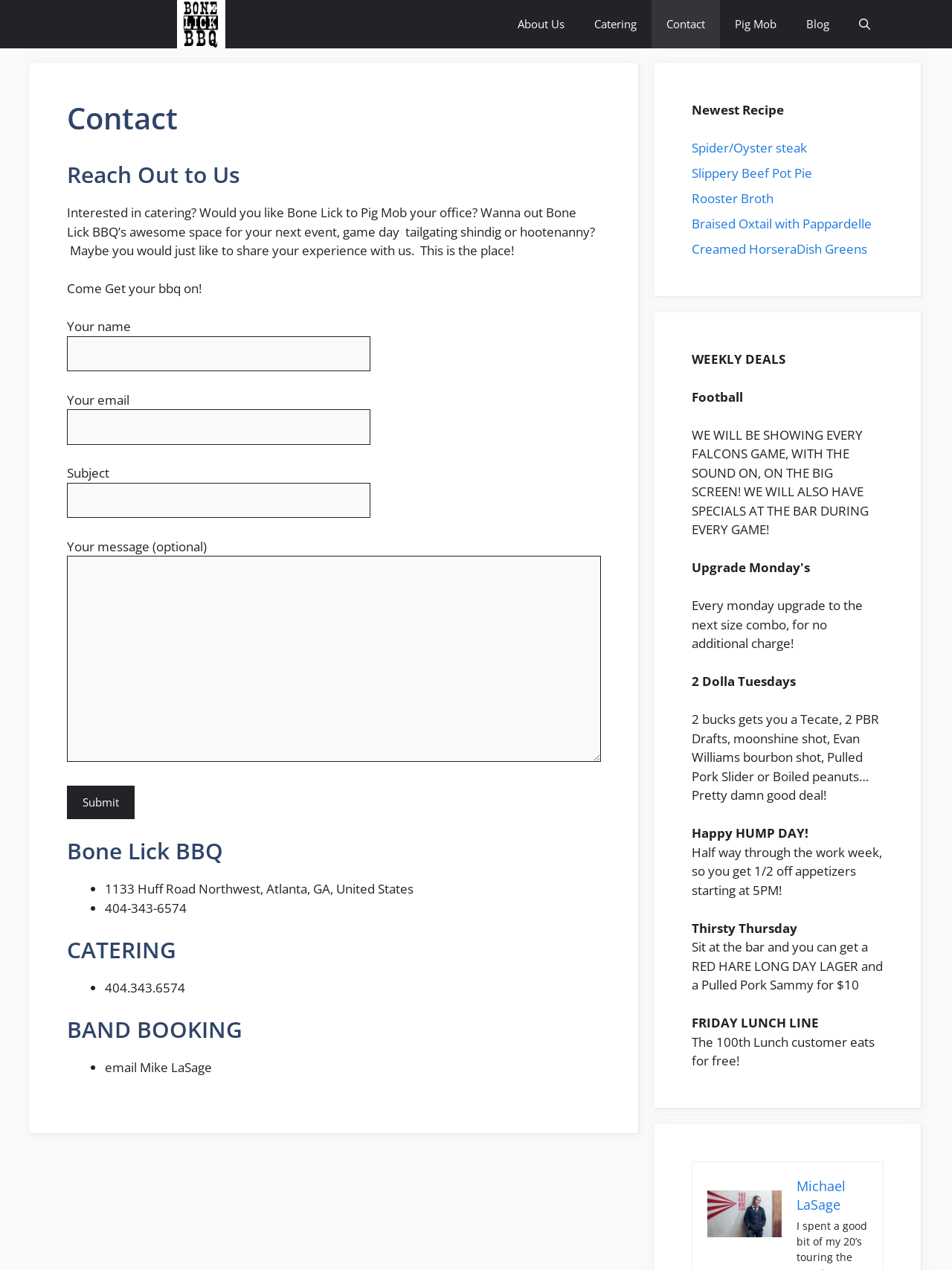What is the name of the BBQ restaurant? Please answer the question using a single word or phrase based on the image.

Bone Lick BBQ